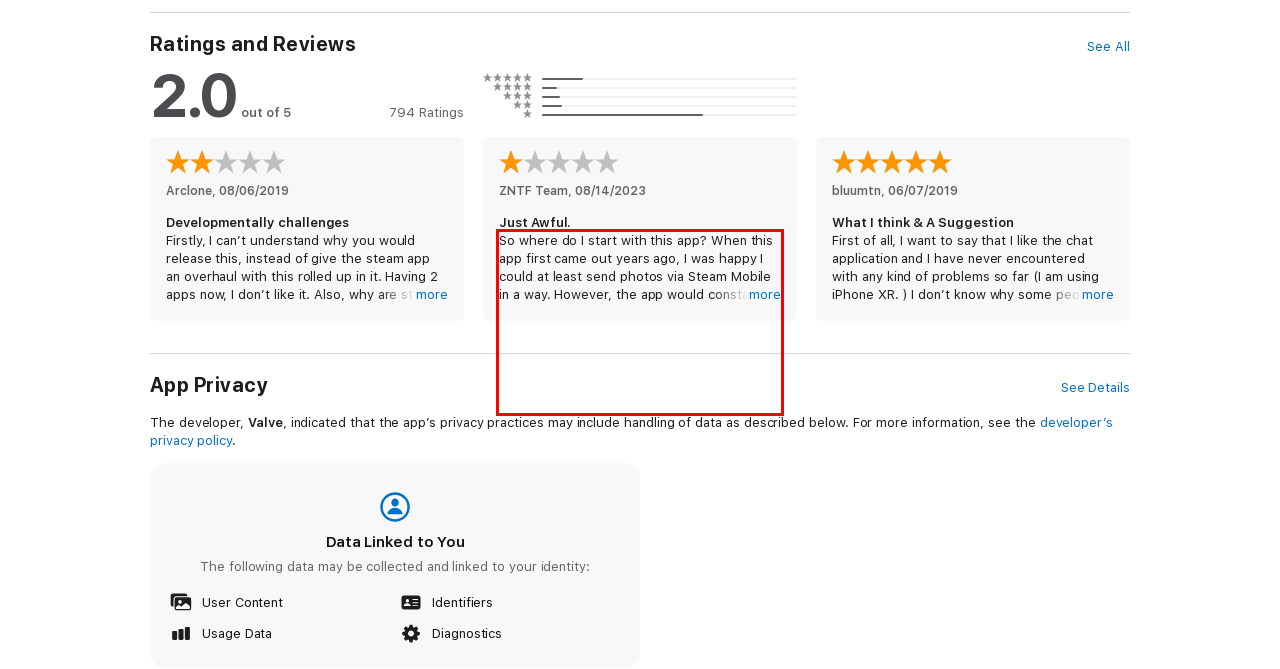Given the screenshot of the webpage, identify the red bounding box, and recognize the text content inside that red bounding box.

So where do I start with this app? When this app first came out years ago, I was happy I could at least send photos via Steam Mobile in a way. However, the app would constantly display the wrong time since last online for friends, and wouldn’t update that correctly (friend could be offline for 2 hours, but “Last Seen” would display over a day ago for example). Not a big, big issue, just a bit misleading, however it didn’t stop there.